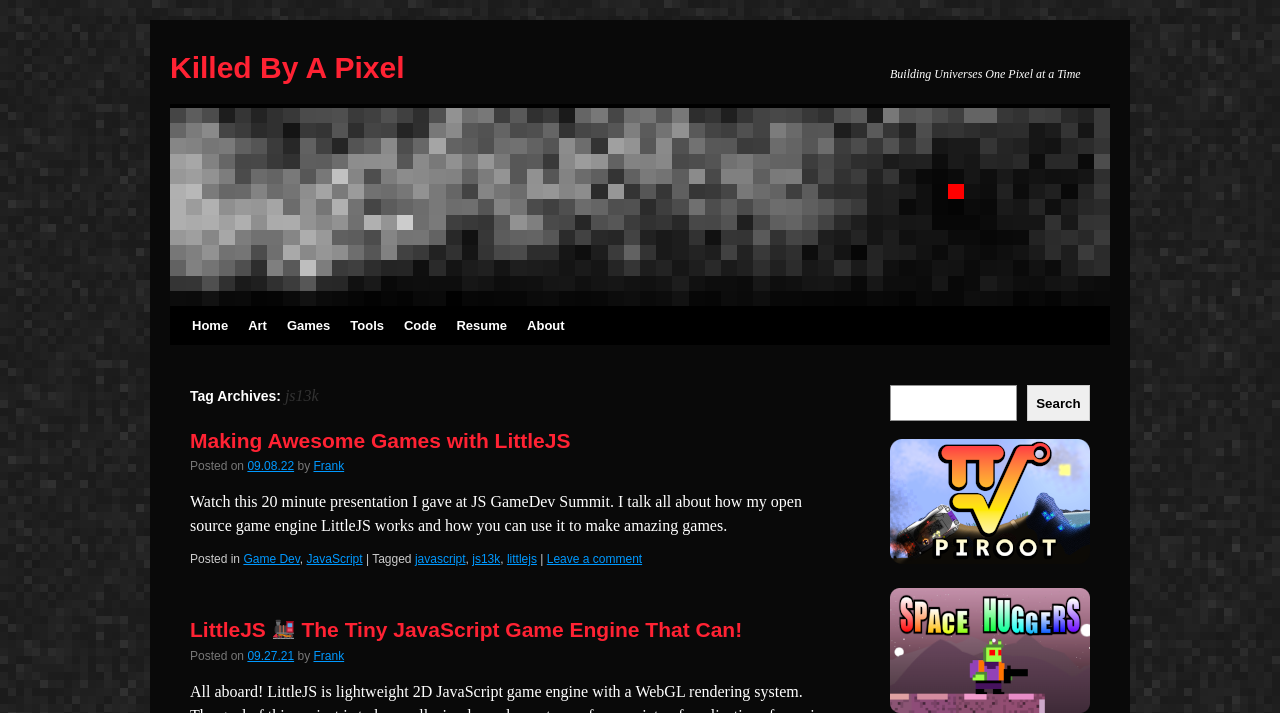Determine the bounding box coordinates of the section I need to click to execute the following instruction: "Check the 'NEWS' section". Provide the coordinates as four float numbers between 0 and 1, i.e., [left, top, right, bottom].

None